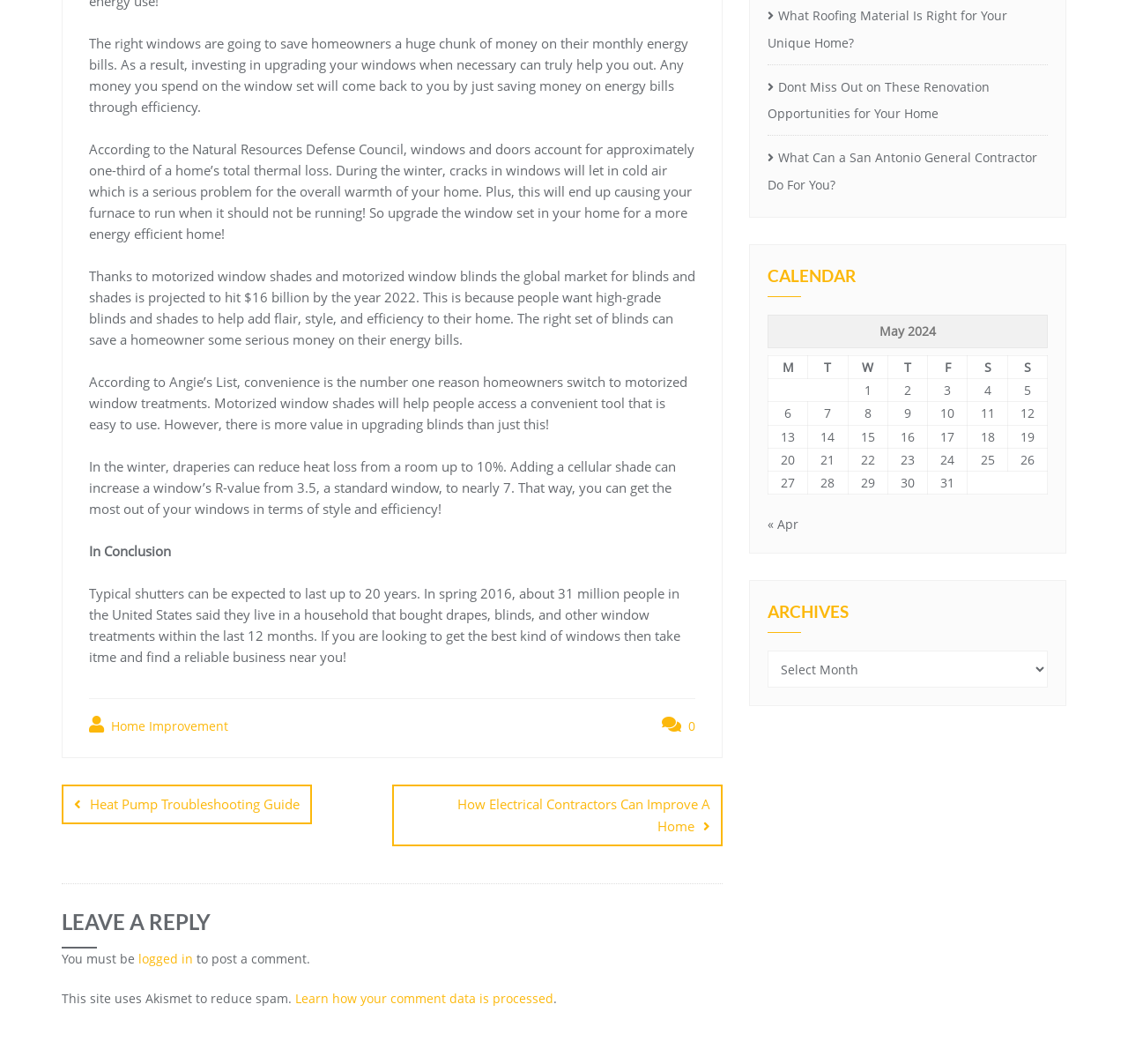Identify the bounding box coordinates for the UI element described as follows: "Send E-mail". Ensure the coordinates are four float numbers between 0 and 1, formatted as [left, top, right, bottom].

None